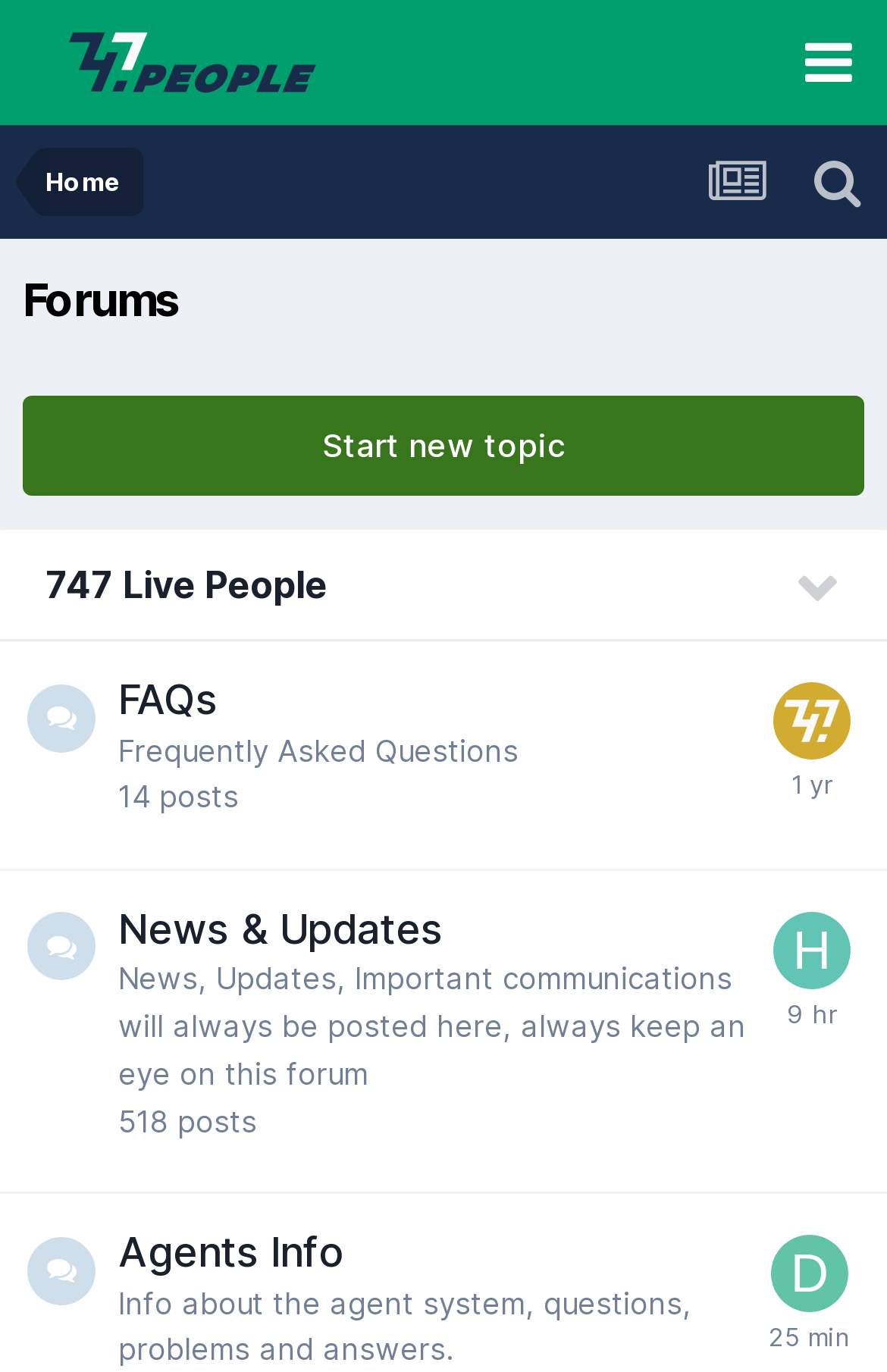Please determine the bounding box coordinates of the element to click in order to execute the following instruction: "Check Agents Info". The coordinates should be four float numbers between 0 and 1, specified as [left, top, right, bottom].

[0.133, 0.895, 0.387, 0.93]